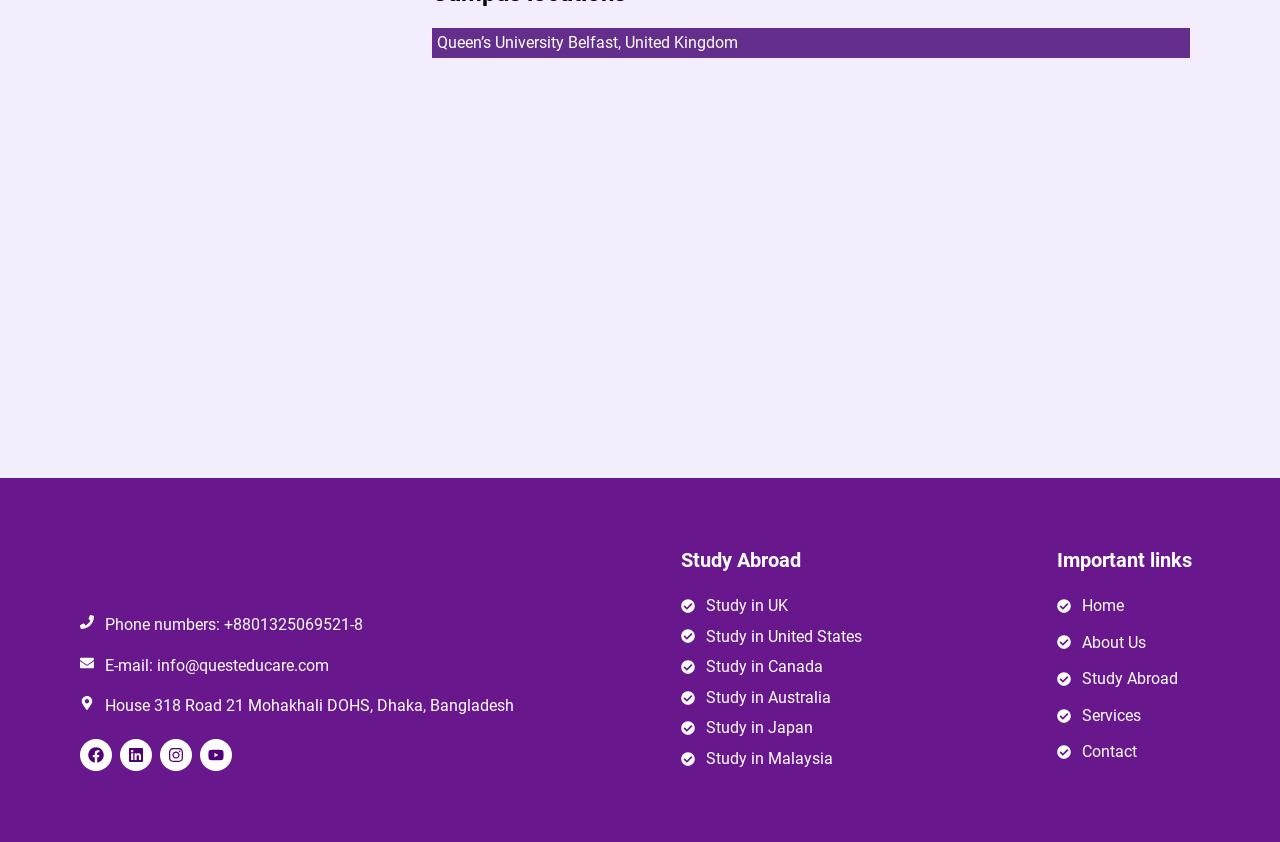What is the contact information provided?
Provide a well-explained and detailed answer to the question.

The webpage provides contact information, including a phone number '+8801325069521-8' and an email 'info@questeducare.com'.